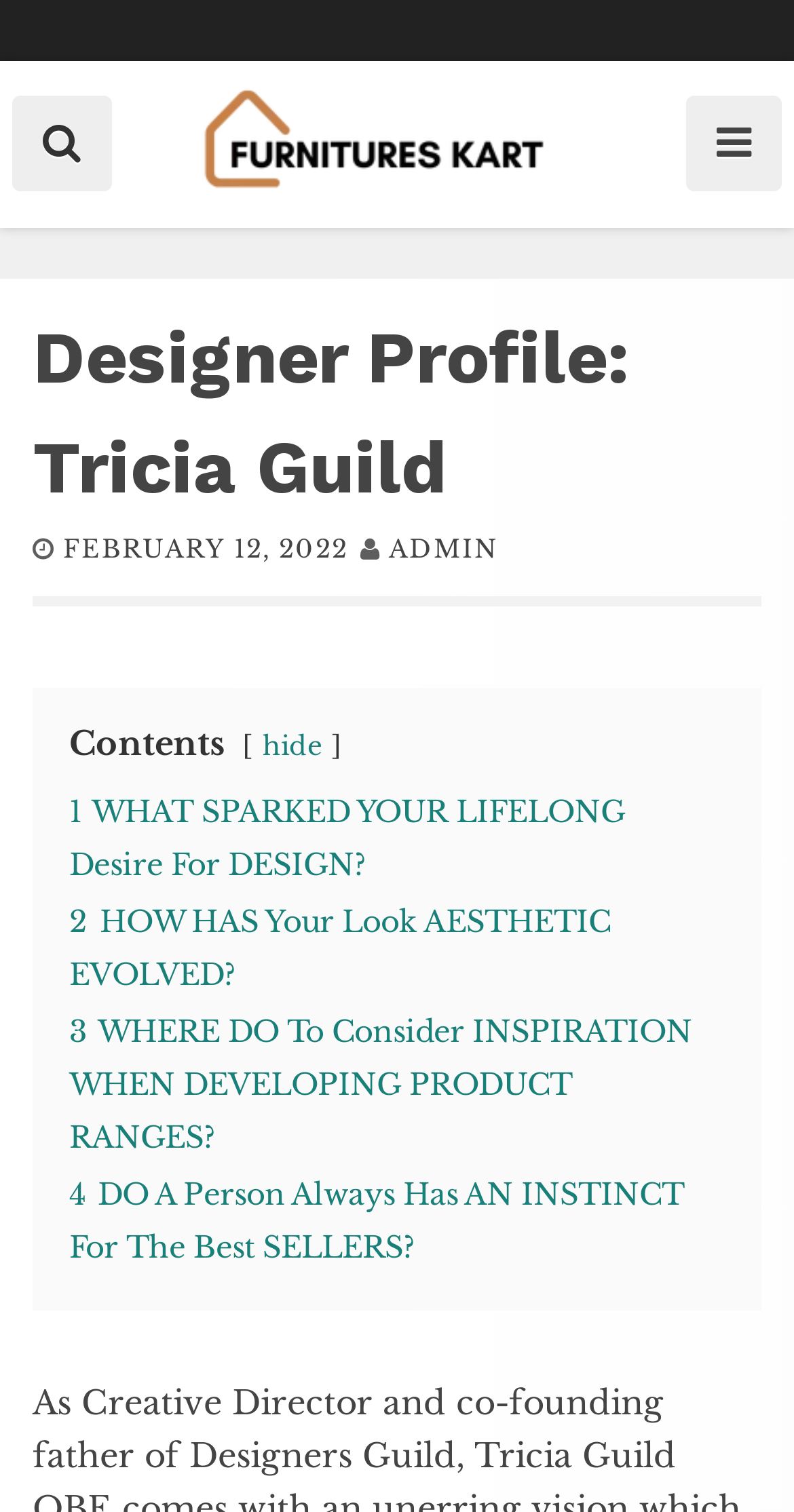Determine the bounding box coordinates for the HTML element mentioned in the following description: "February 12, 2022". The coordinates should be a list of four floats ranging from 0 to 1, represented as [left, top, right, bottom].

[0.079, 0.353, 0.438, 0.373]